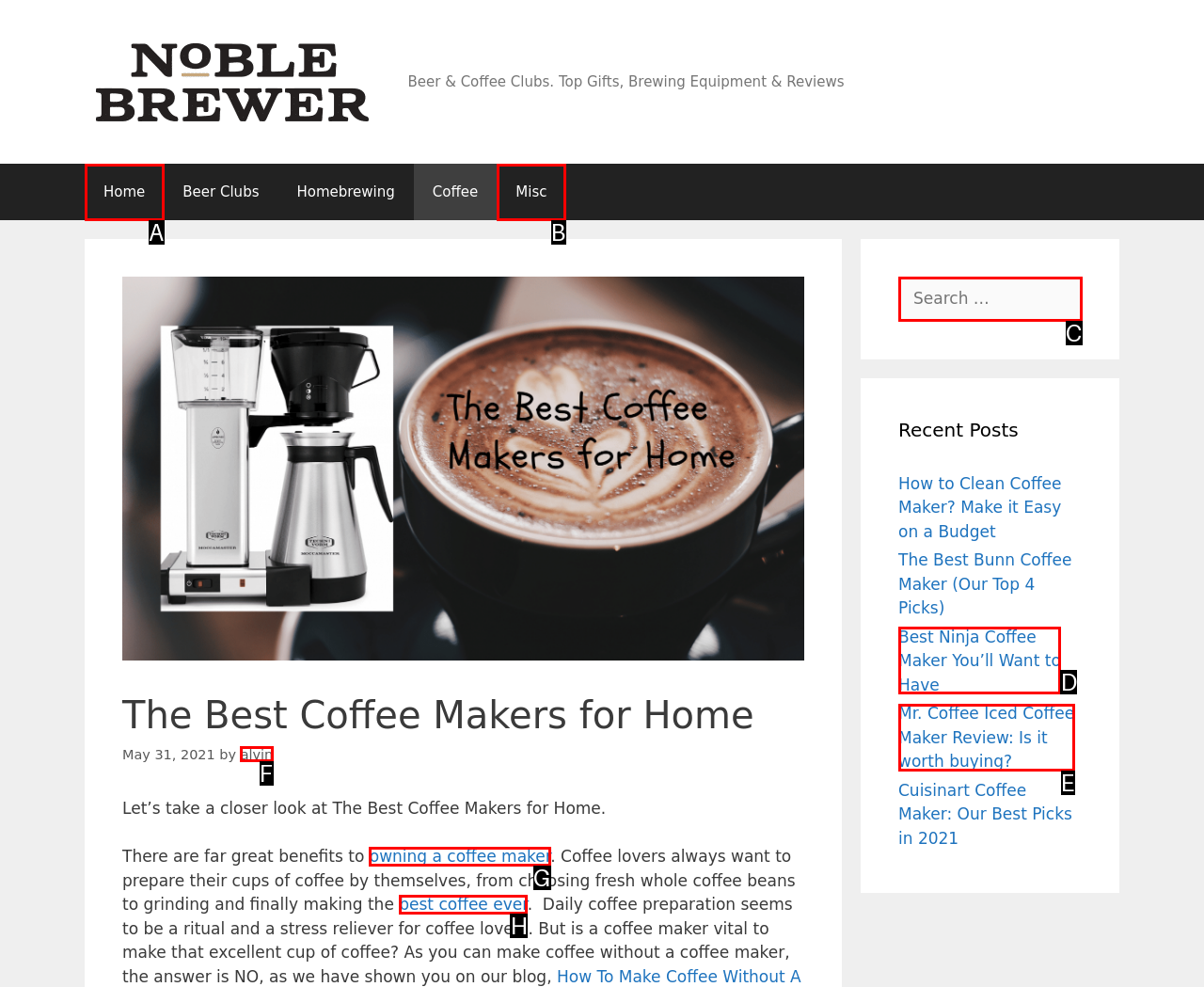Identify the HTML element that corresponds to the description: alvin
Provide the letter of the matching option from the given choices directly.

F